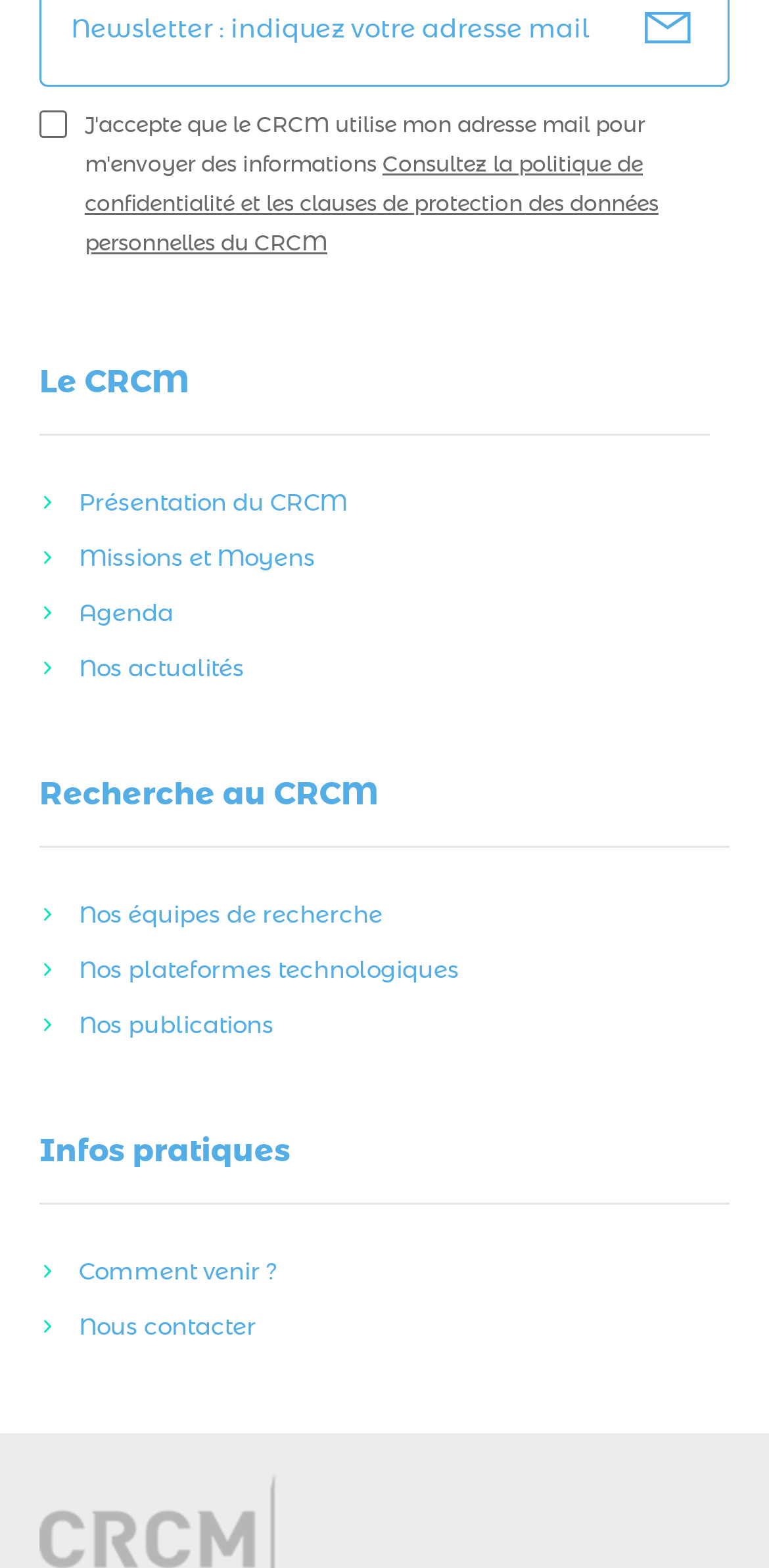Is there a search function on the page?
Using the image as a reference, give an elaborate response to the question.

I found a StaticText element with the text 'Recherche au CRCM' at coordinates [0.051, 0.497, 0.492, 0.517], which suggests that there is a search function on the page.